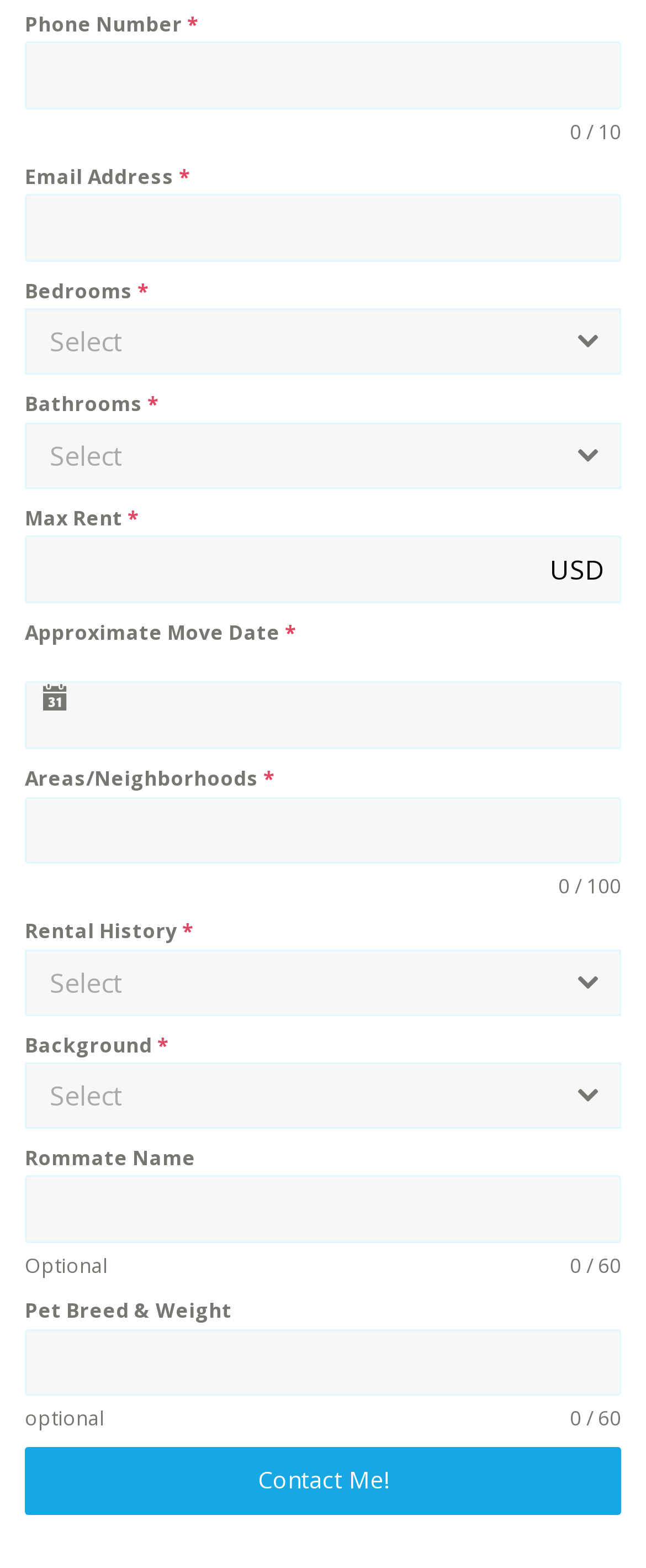Kindly provide the bounding box coordinates of the section you need to click on to fulfill the given instruction: "Select number of bedrooms".

[0.038, 0.197, 0.962, 0.239]